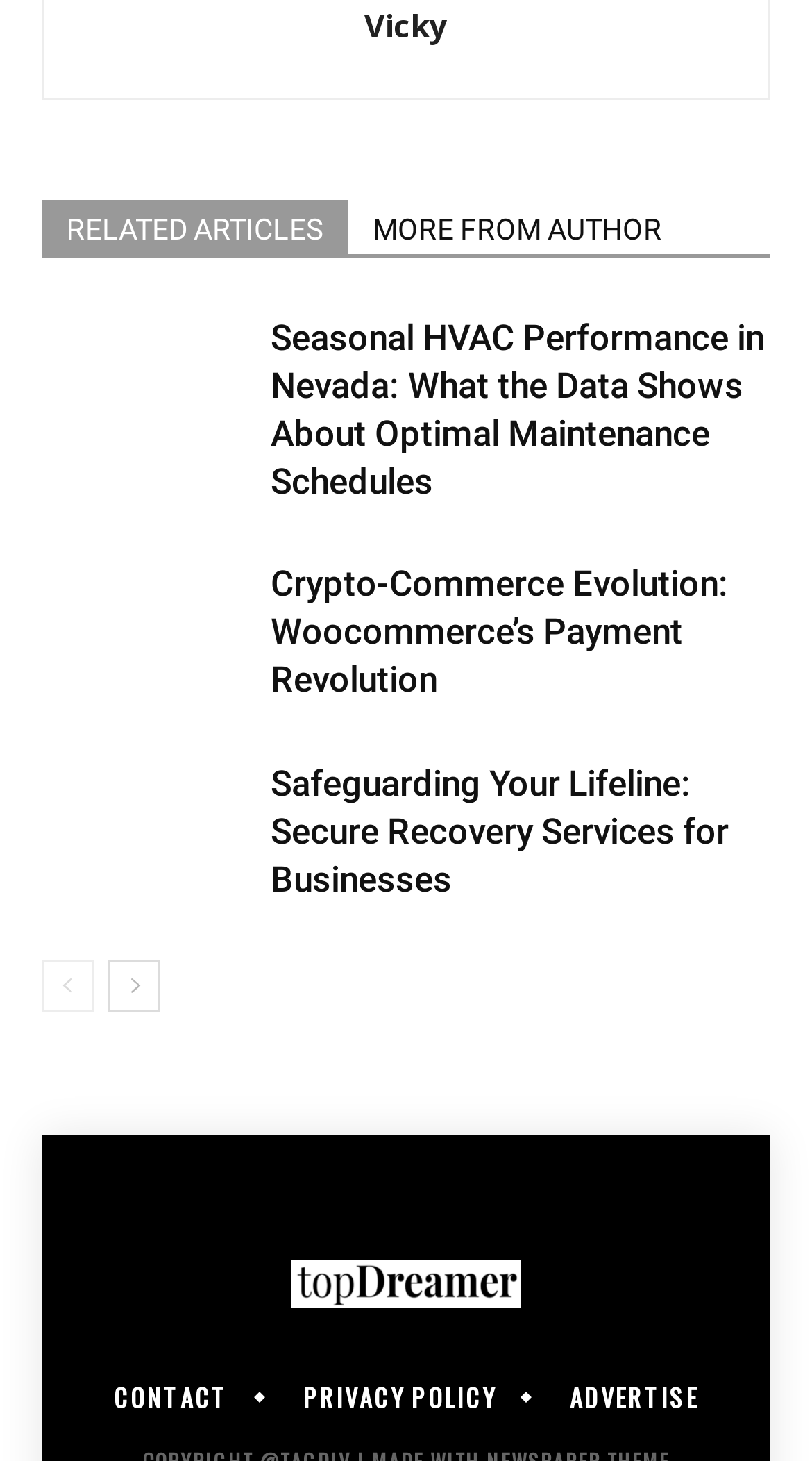Answer in one word or a short phrase: 
What is the logo of the website?

Logo